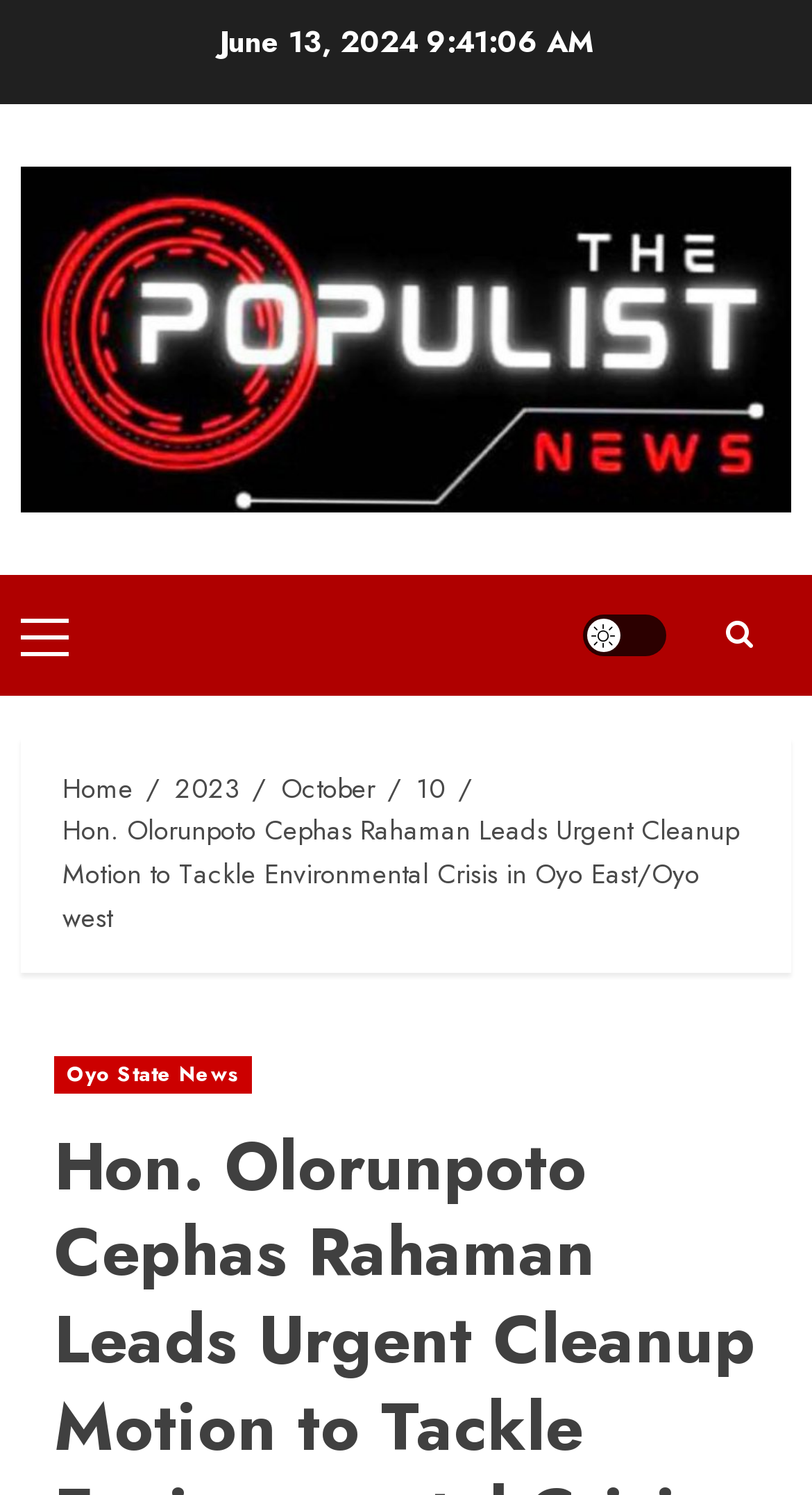Find and provide the bounding box coordinates for the UI element described here: "Light/Dark Button". The coordinates should be given as four float numbers between 0 and 1: [left, top, right, bottom].

[0.718, 0.411, 0.821, 0.438]